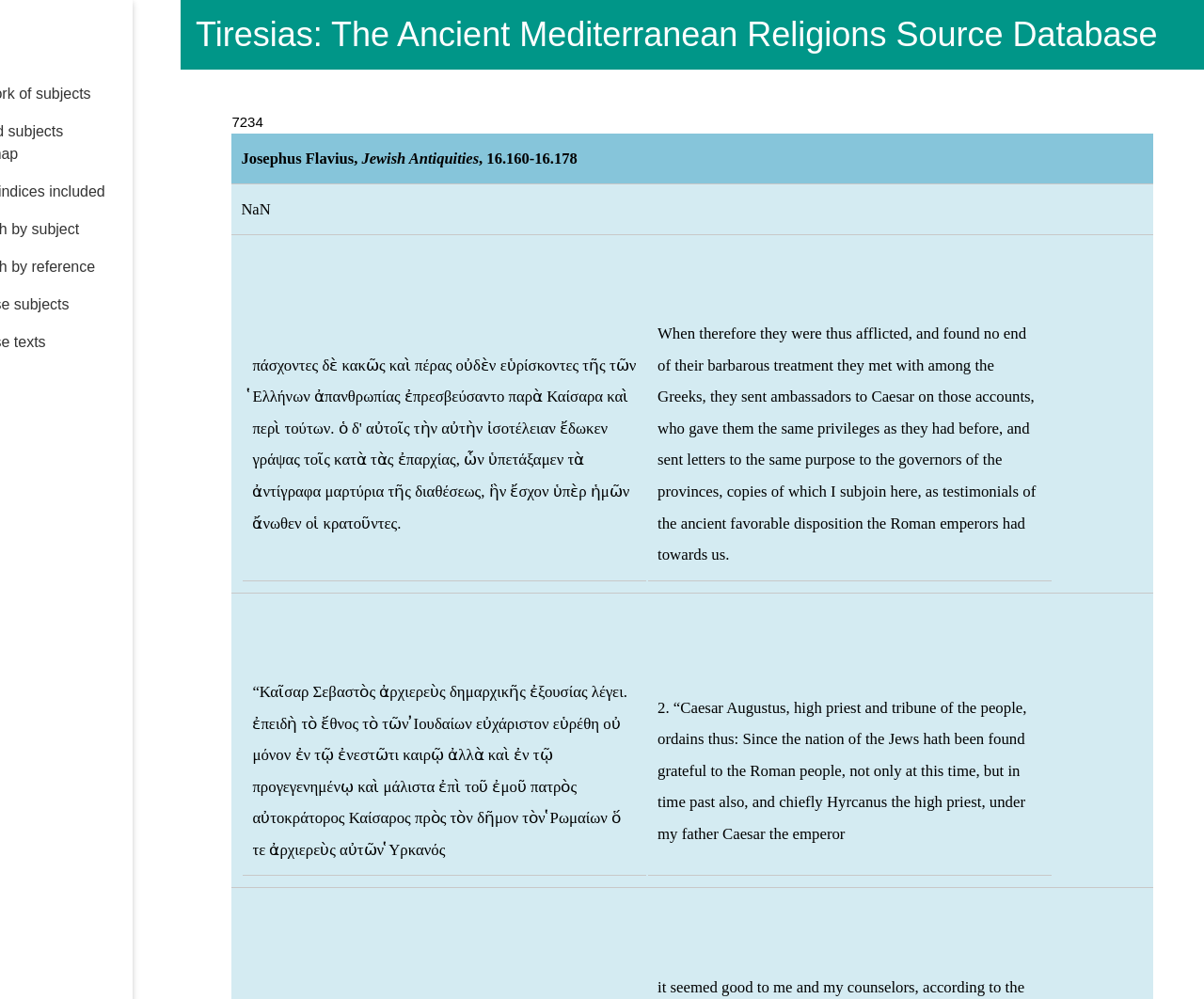Please respond to the question using a single word or phrase:
What is the purpose of the 'Search by subject' link?

To search by subject